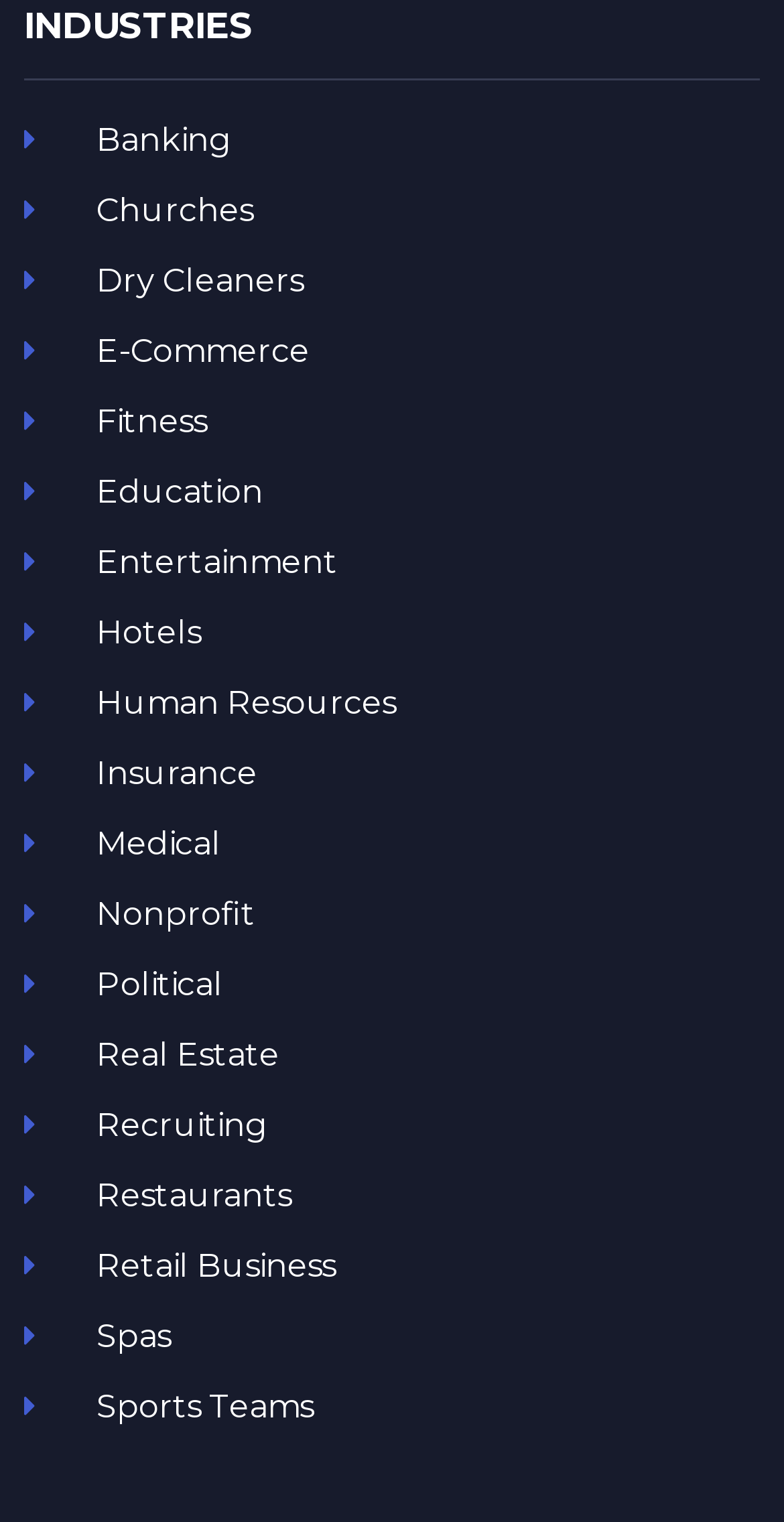Pinpoint the bounding box coordinates of the clickable area needed to execute the instruction: "Select Education". The coordinates should be specified as four float numbers between 0 and 1, i.e., [left, top, right, bottom].

[0.031, 0.3, 0.969, 0.346]